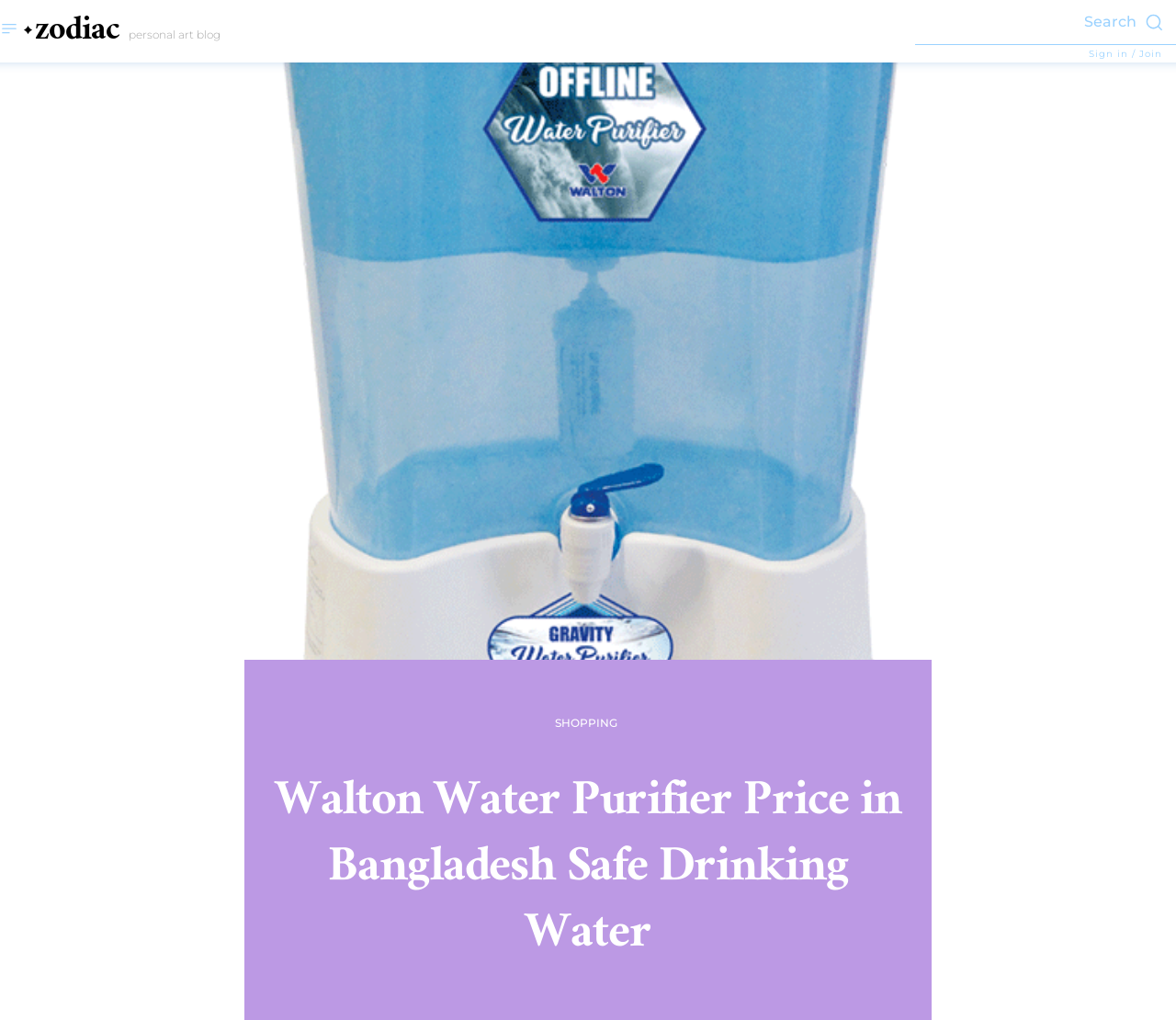What is located at the top-right corner of the webpage?
Using the information from the image, answer the question thoroughly.

By analyzing the bounding box coordinates, I found that the Search button is located at the top-right corner of the webpage, with coordinates [0.778, 0.0, 1.0, 0.043].